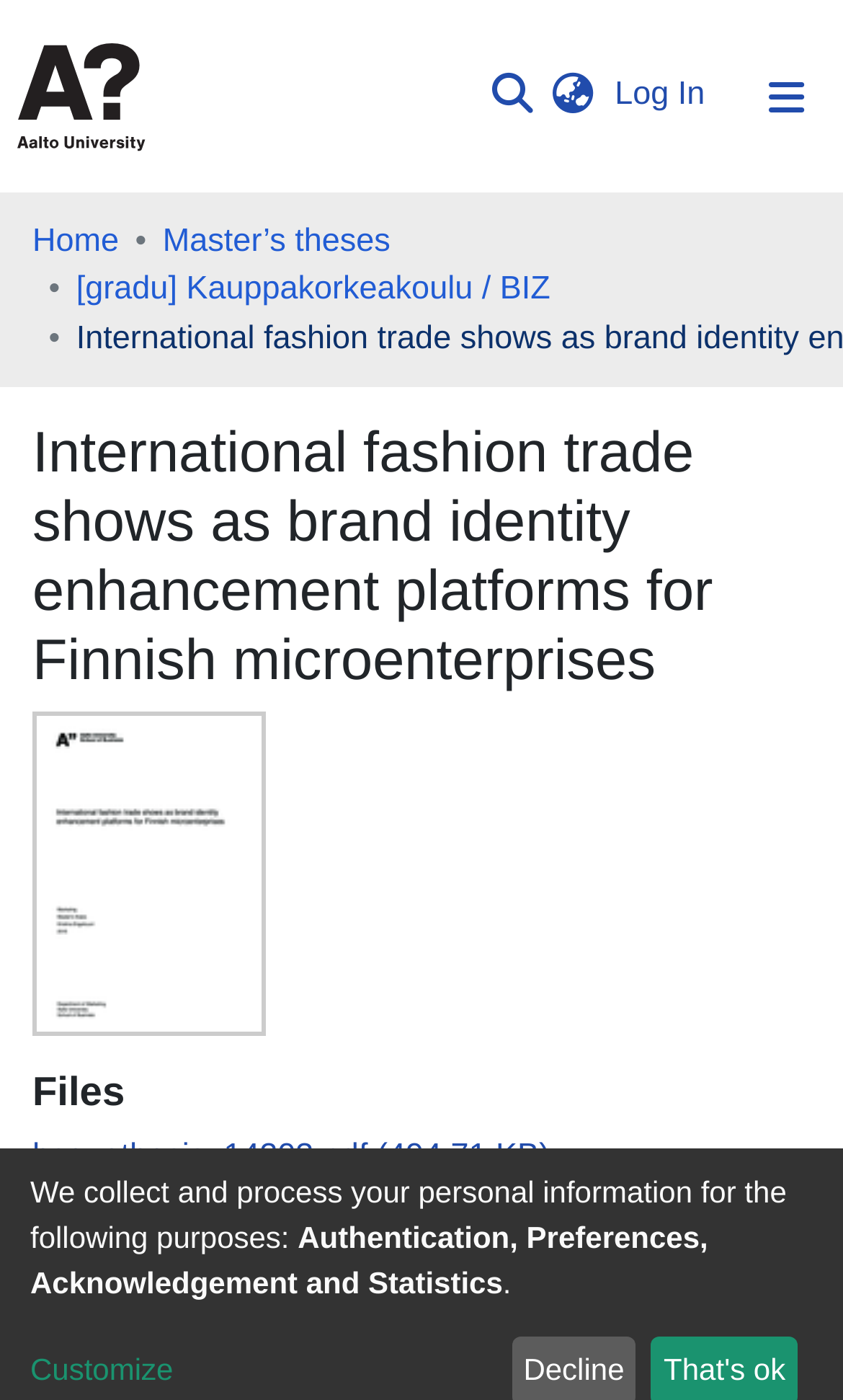How many links are in the breadcrumb navigation?
Based on the visual content, answer with a single word or a brief phrase.

3